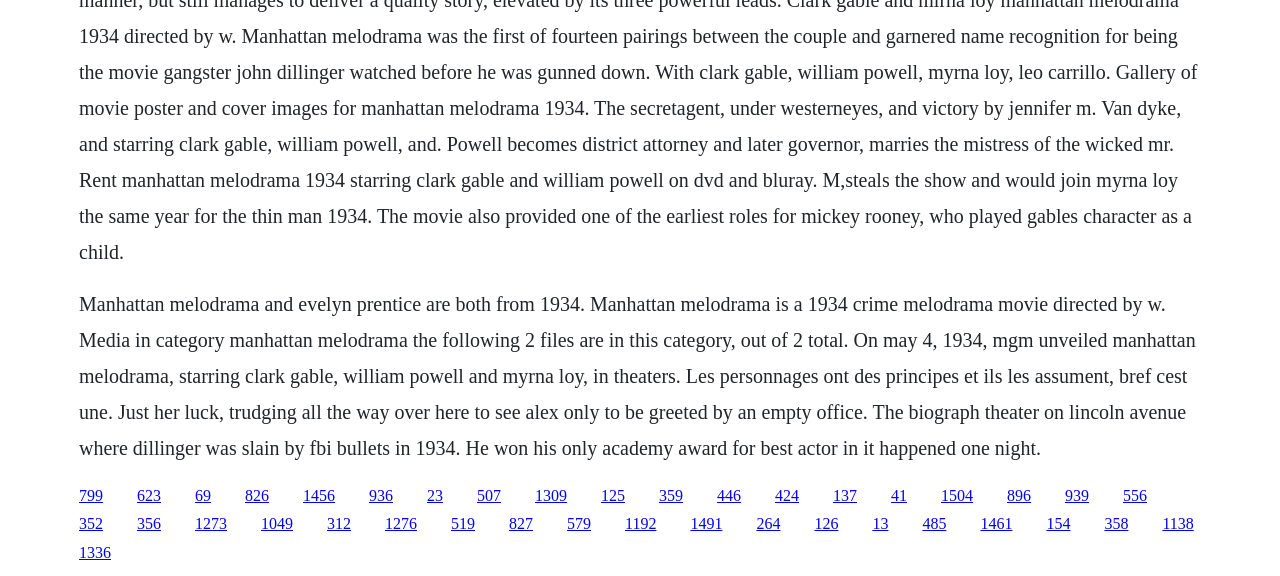Please find the bounding box coordinates of the element's region to be clicked to carry out this instruction: "Follow the link to 799".

[0.062, 0.845, 0.08, 0.874]